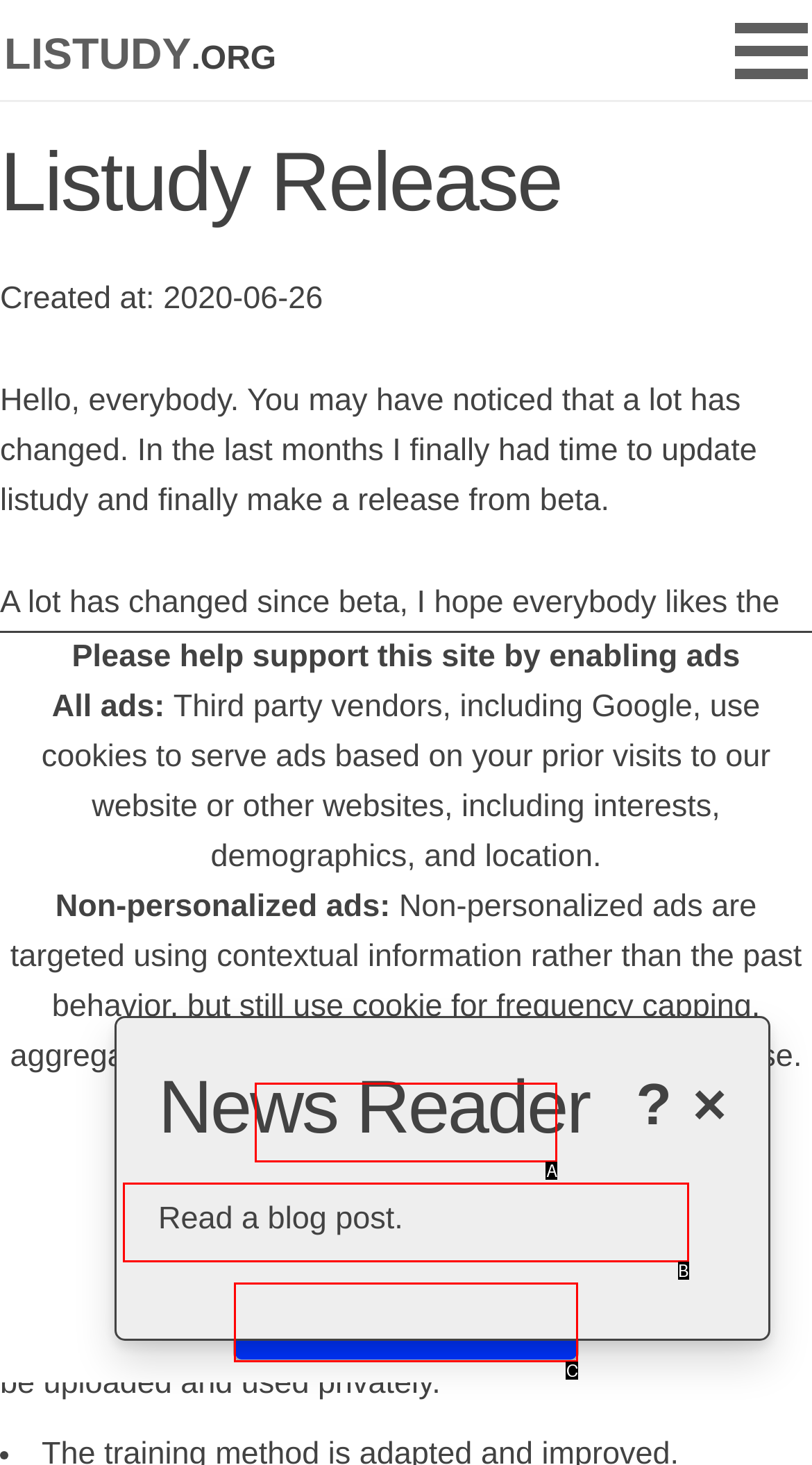Given the element description: Disable Ads, choose the HTML element that aligns with it. Indicate your choice with the corresponding letter.

A